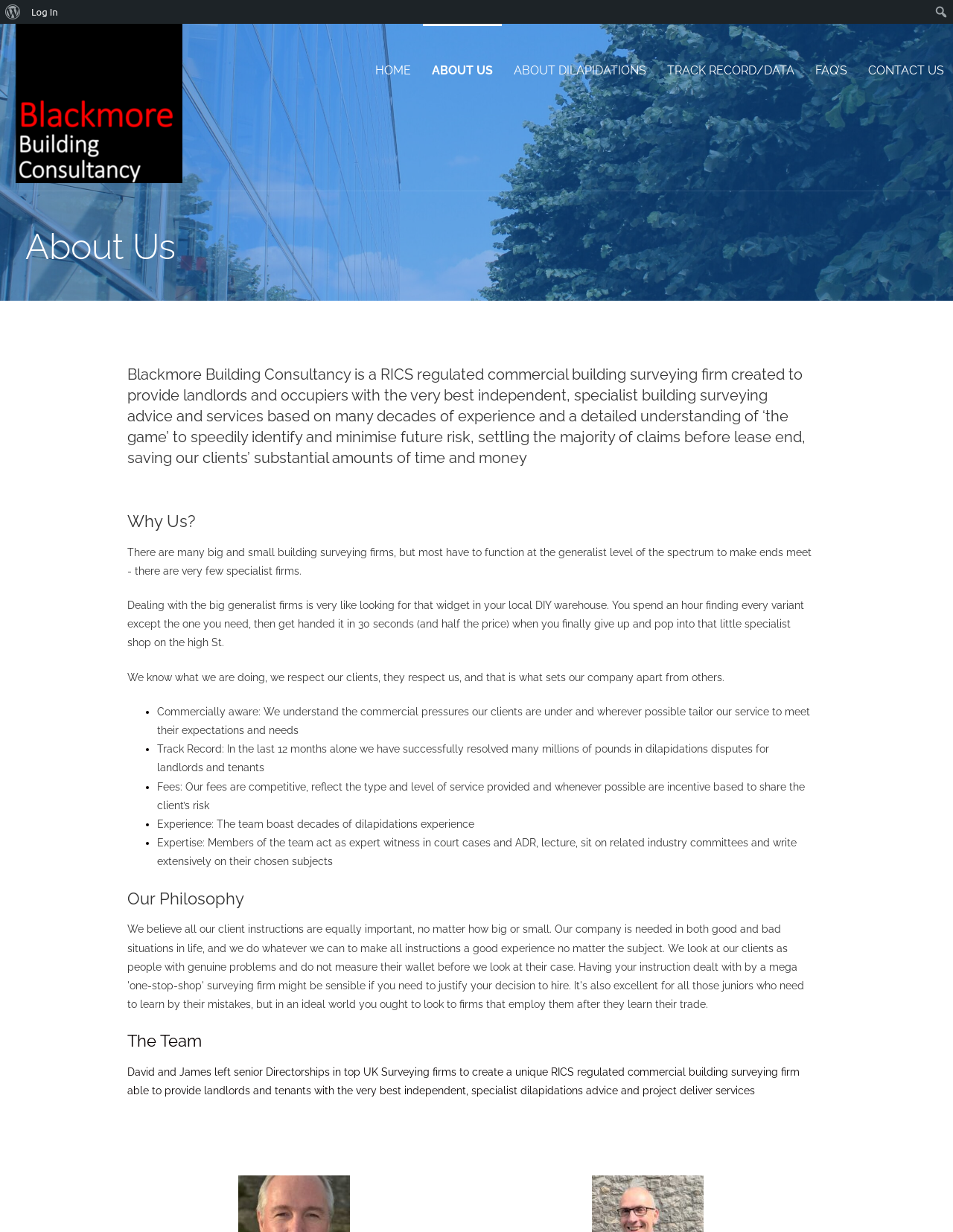Pinpoint the bounding box coordinates of the area that must be clicked to complete this instruction: "Search for something".

[0.977, 0.002, 0.998, 0.017]